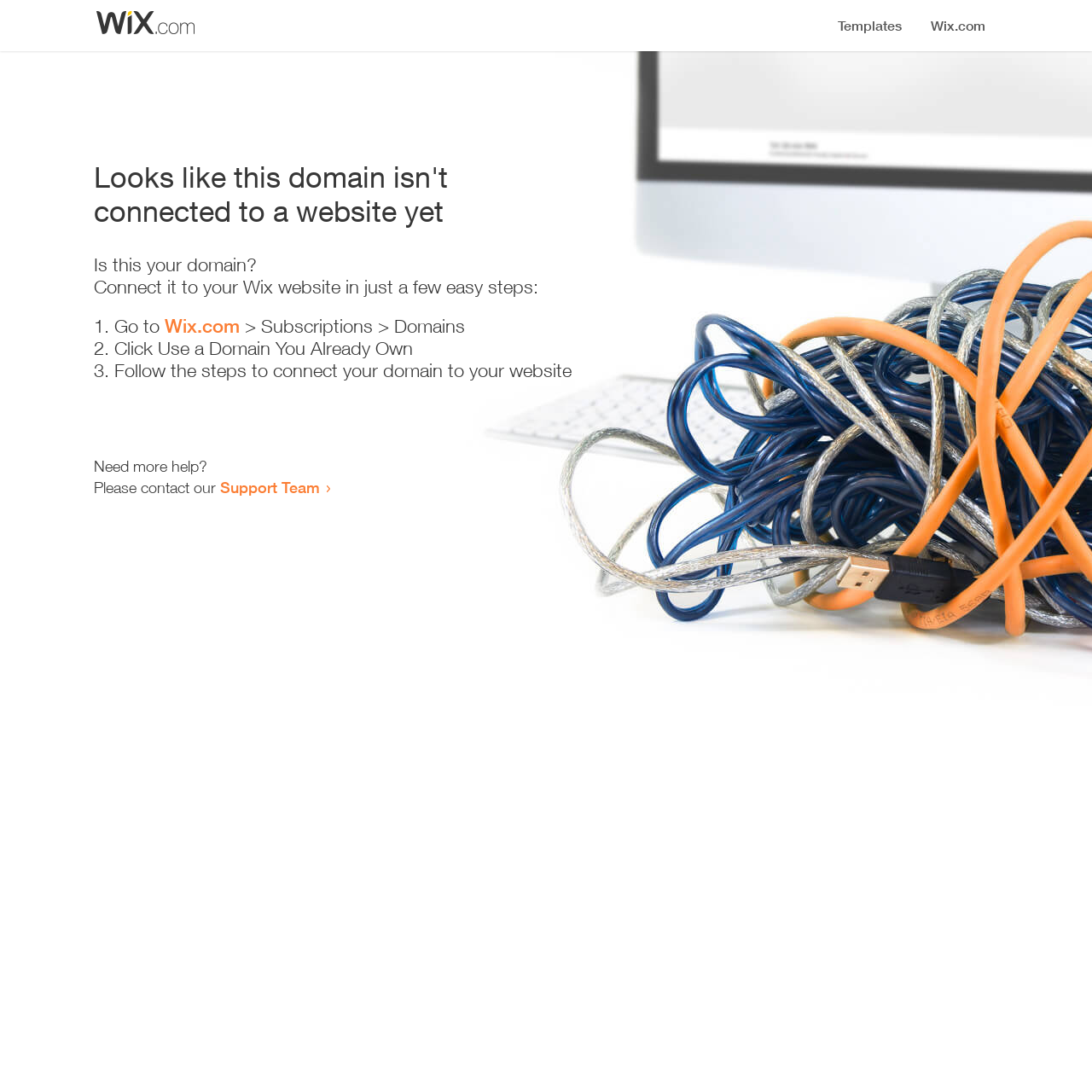Please provide a comprehensive answer to the question based on the screenshot: What is the purpose of the webpage?

The webpage provides a guide on how to connect a domain to a website, so its purpose is to assist users in connecting their domains.